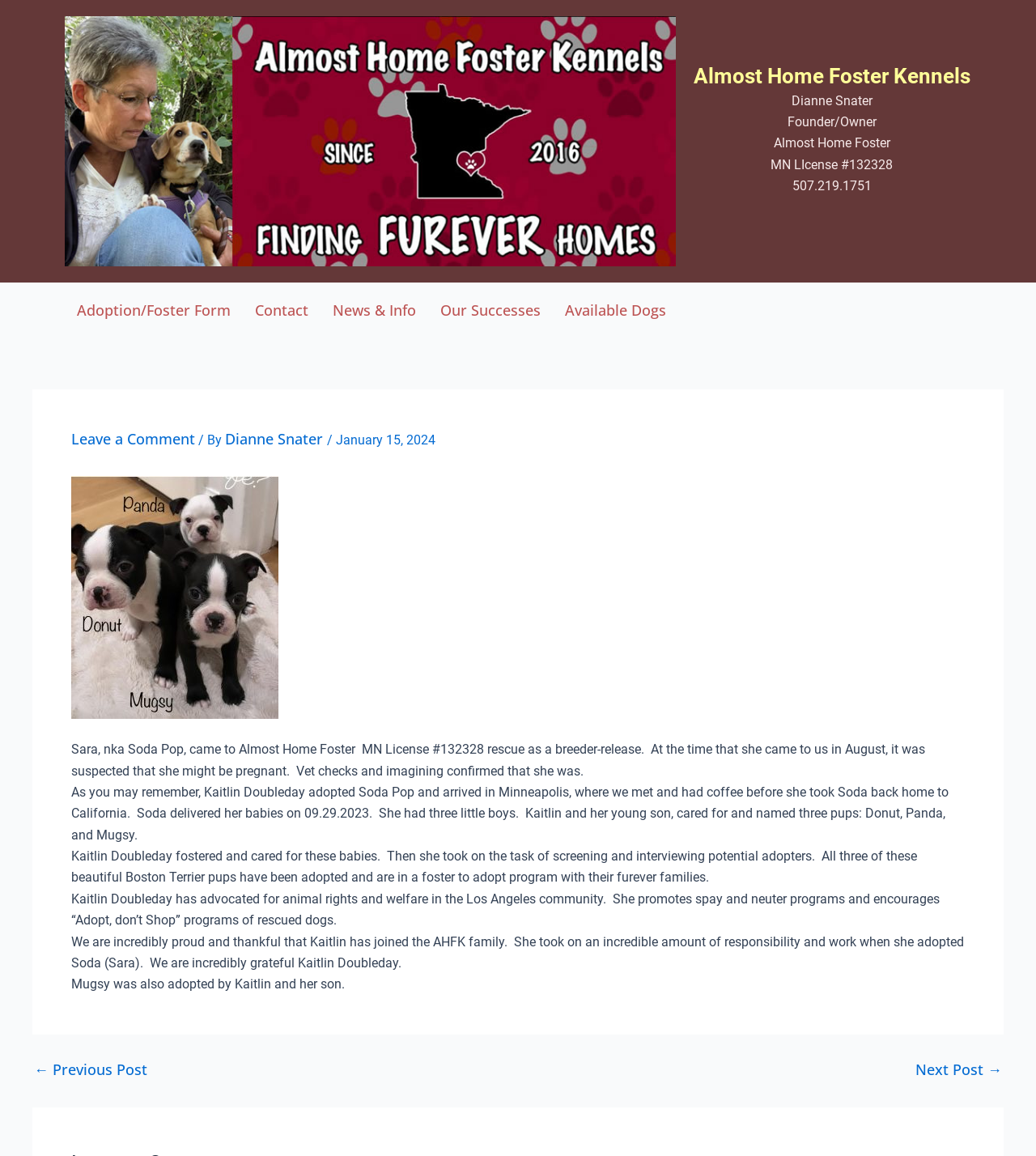Please provide a short answer using a single word or phrase for the question:
How many puppies did Soda Pop have?

Three